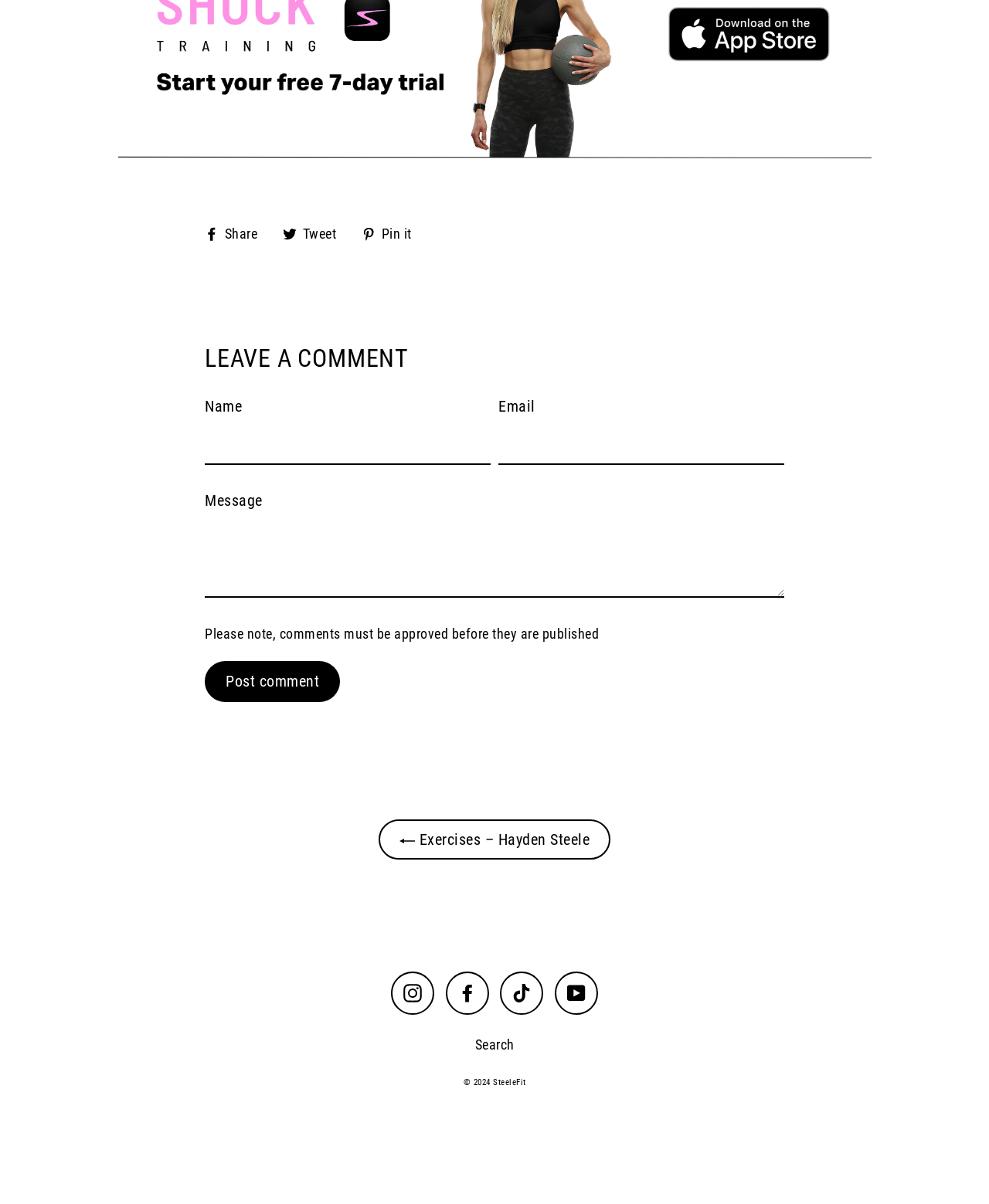Please specify the bounding box coordinates of the region to click in order to perform the following instruction: "Share on Facebook".

[0.207, 0.185, 0.272, 0.204]